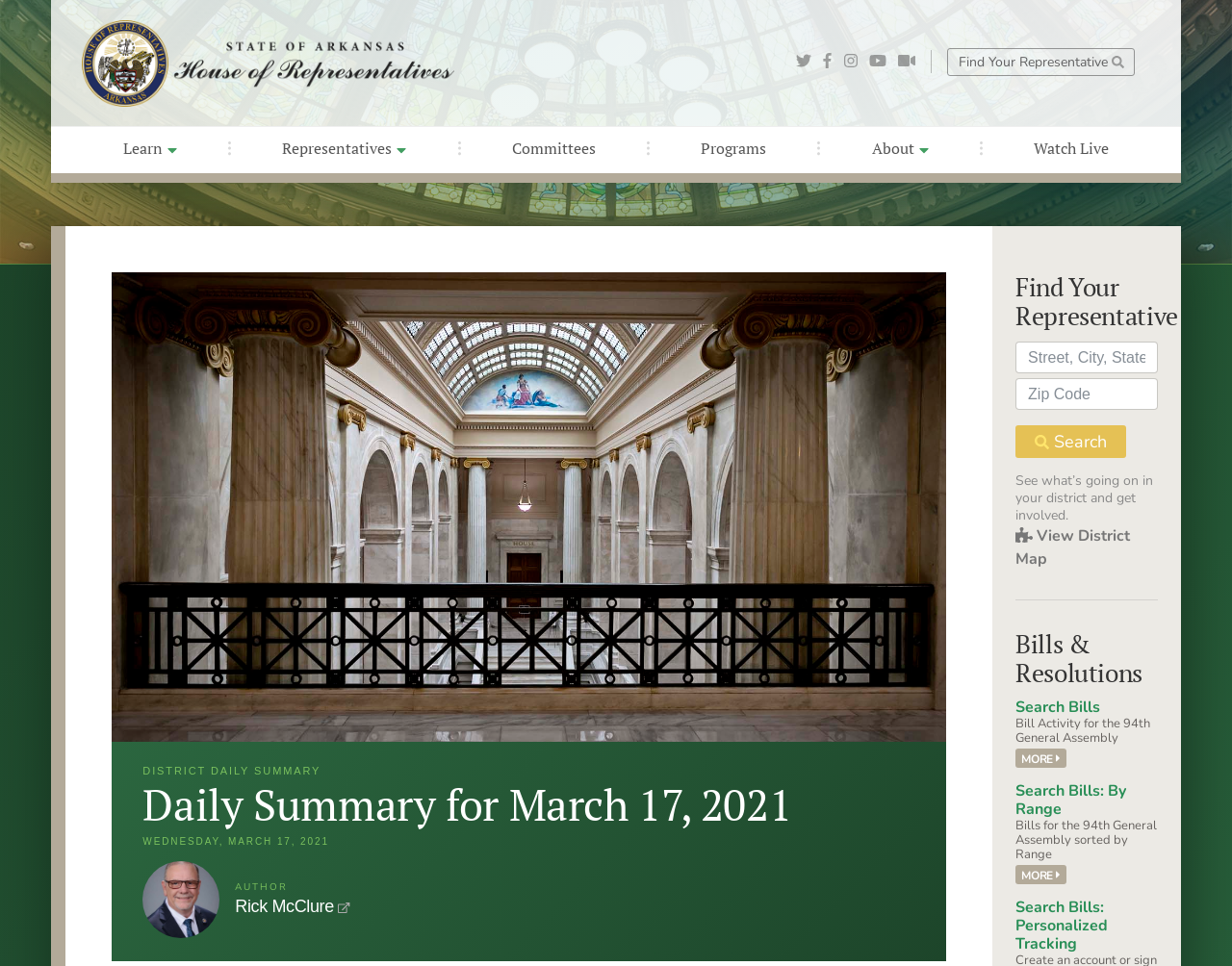What is the current date?
Provide a concise answer using a single word or phrase based on the image.

Wednesday, March 17, 2021